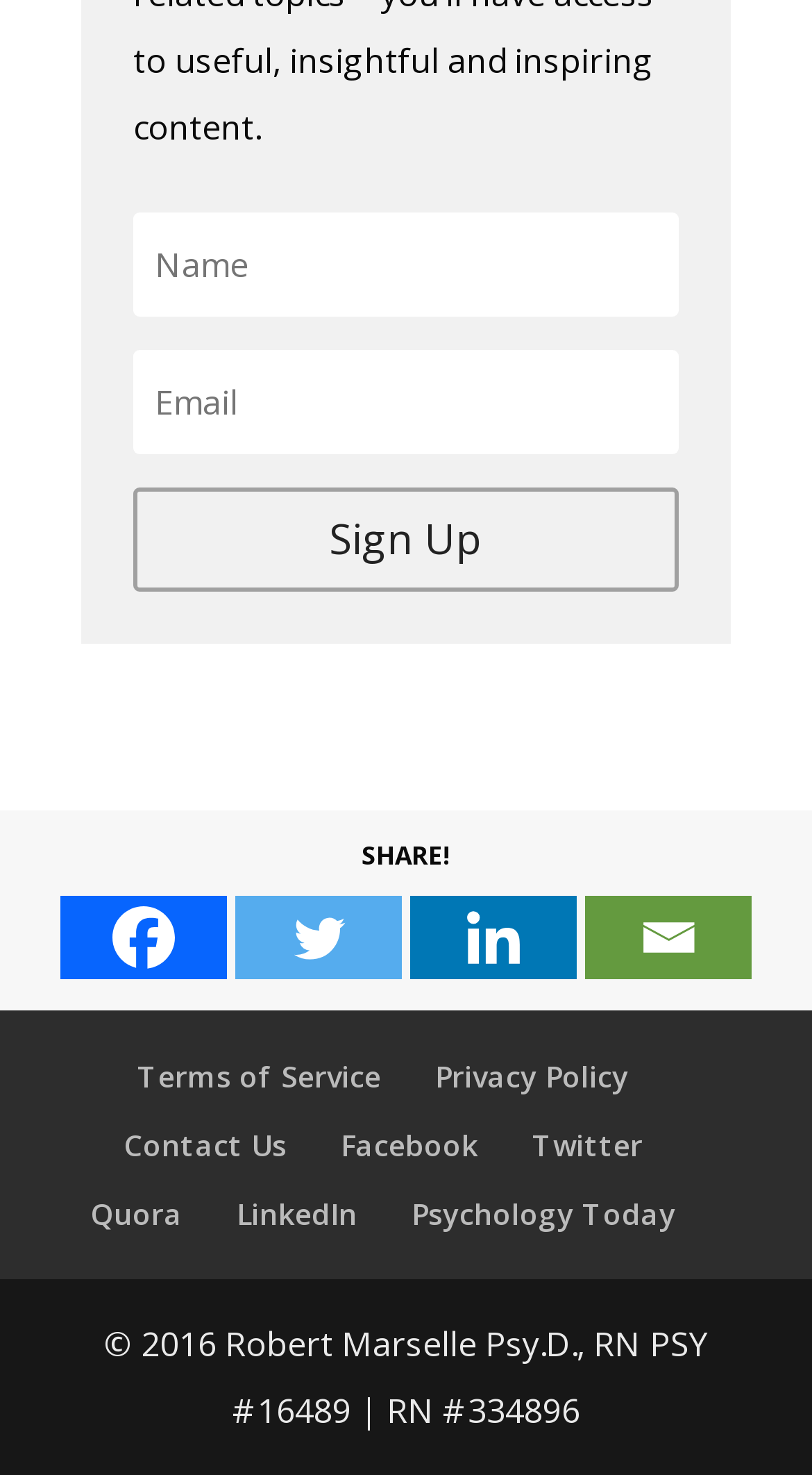Given the description aria-label="Email" title="Email", predict the bounding box coordinates of the UI element. Ensure the coordinates are in the format (top-left x, top-left y, bottom-right x, bottom-right y) and all values are between 0 and 1.

[0.721, 0.608, 0.926, 0.665]